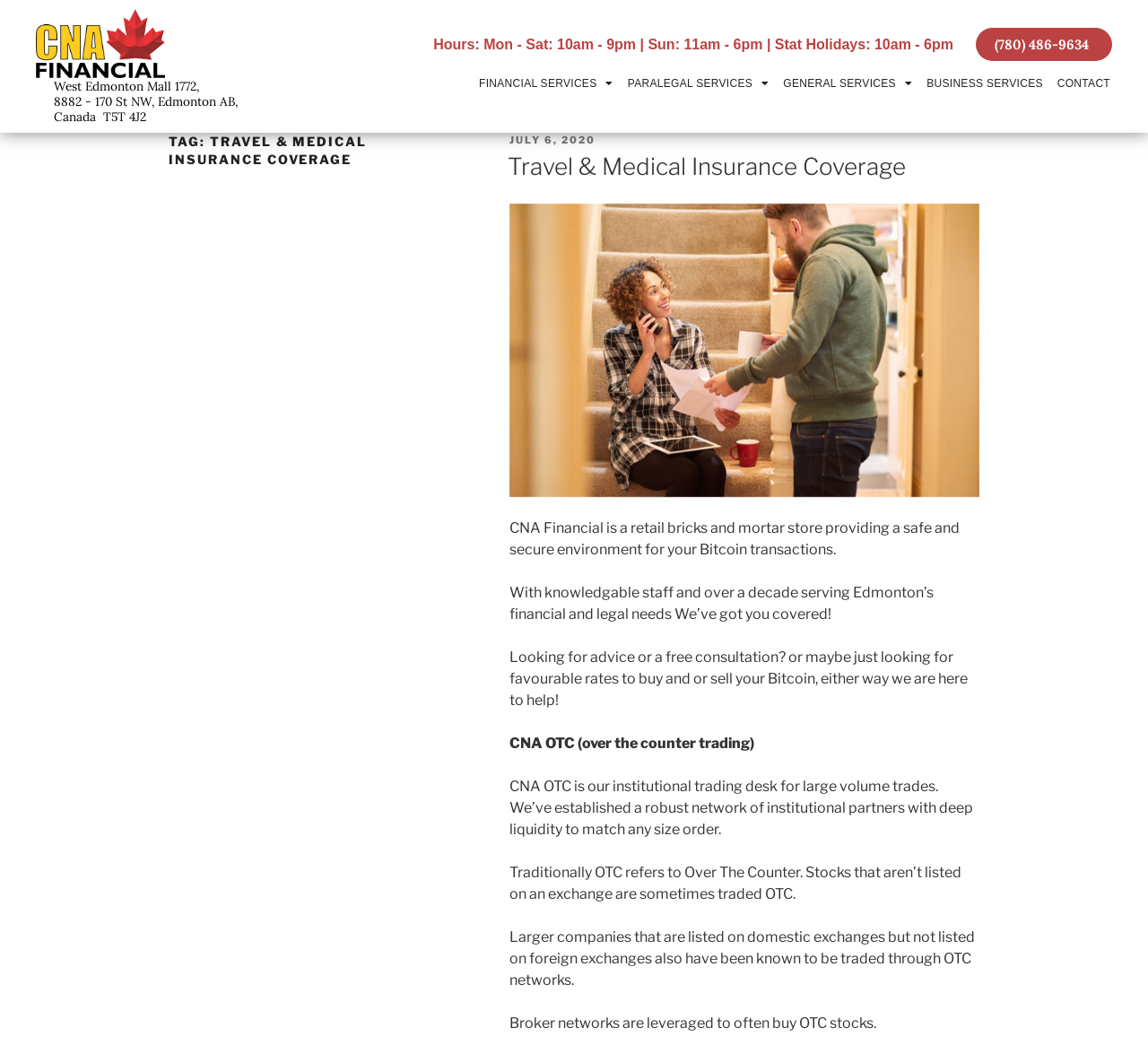Respond with a single word or phrase to the following question: What are the hours of operation for CNA Financial?

Mon - Sat: 10am - 9pm | Sun: 11am - 6pm | Stat Holidays: 10am - 6pm